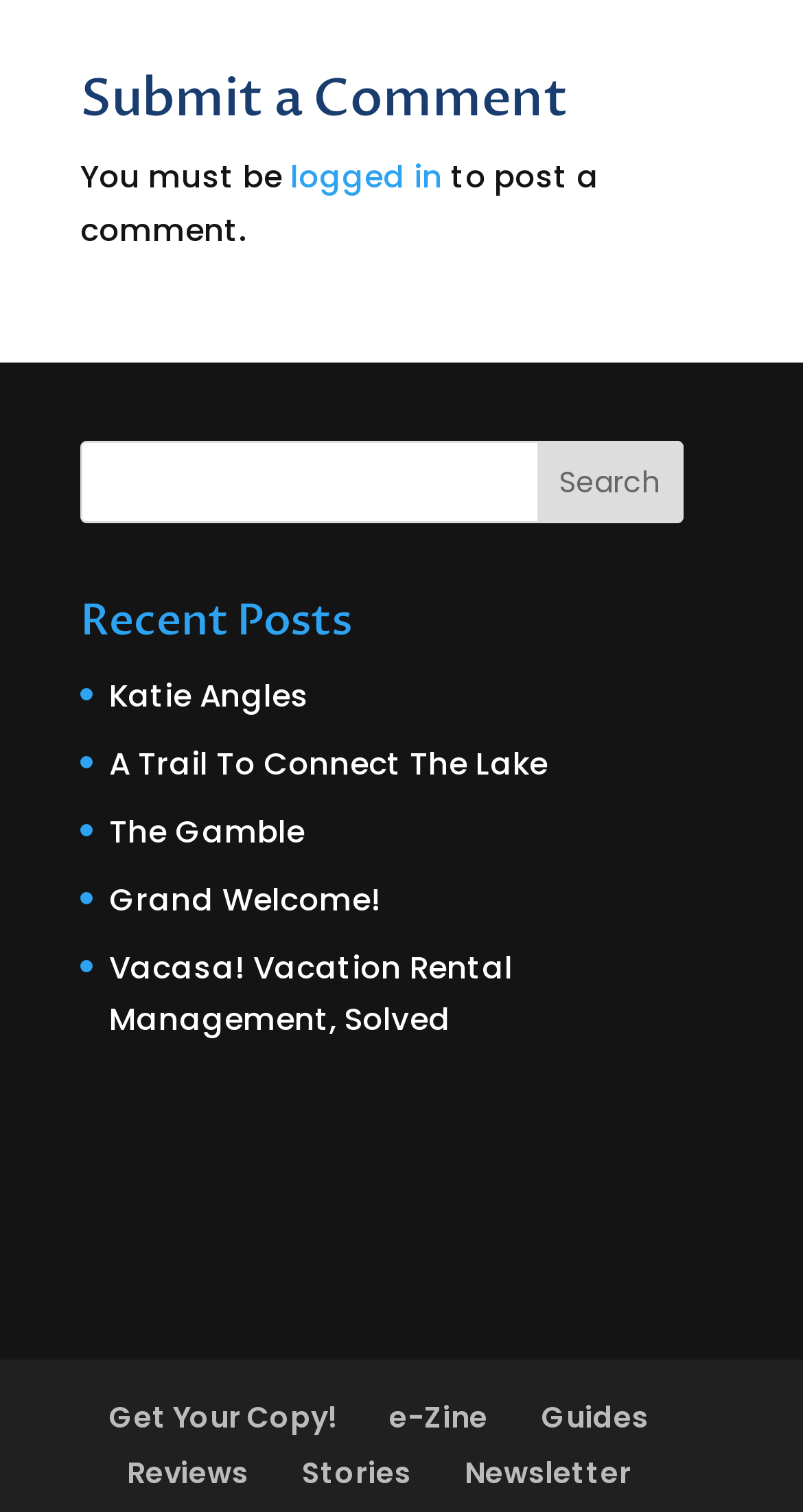Determine the bounding box for the UI element described here: "Get Your Copy!".

[0.136, 0.924, 0.418, 0.951]